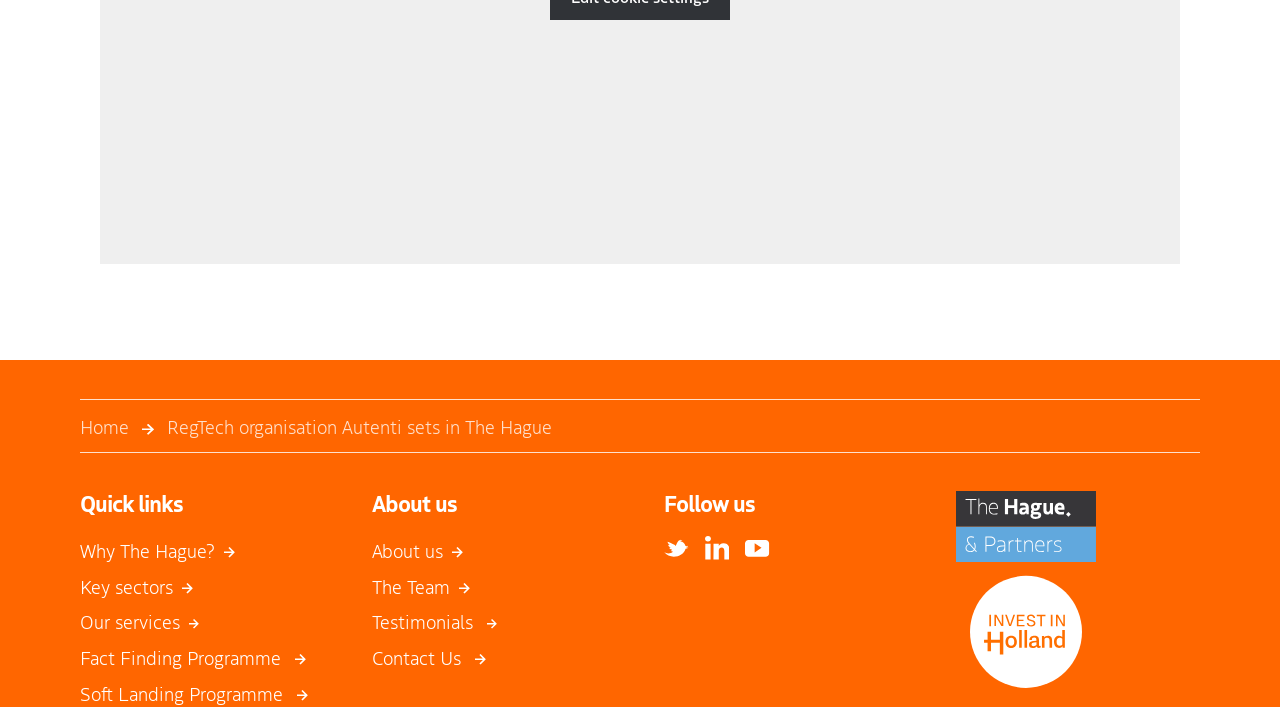Kindly determine the bounding box coordinates of the area that needs to be clicked to fulfill this instruction: "Learn about Our services".

[0.062, 0.859, 0.156, 0.901]